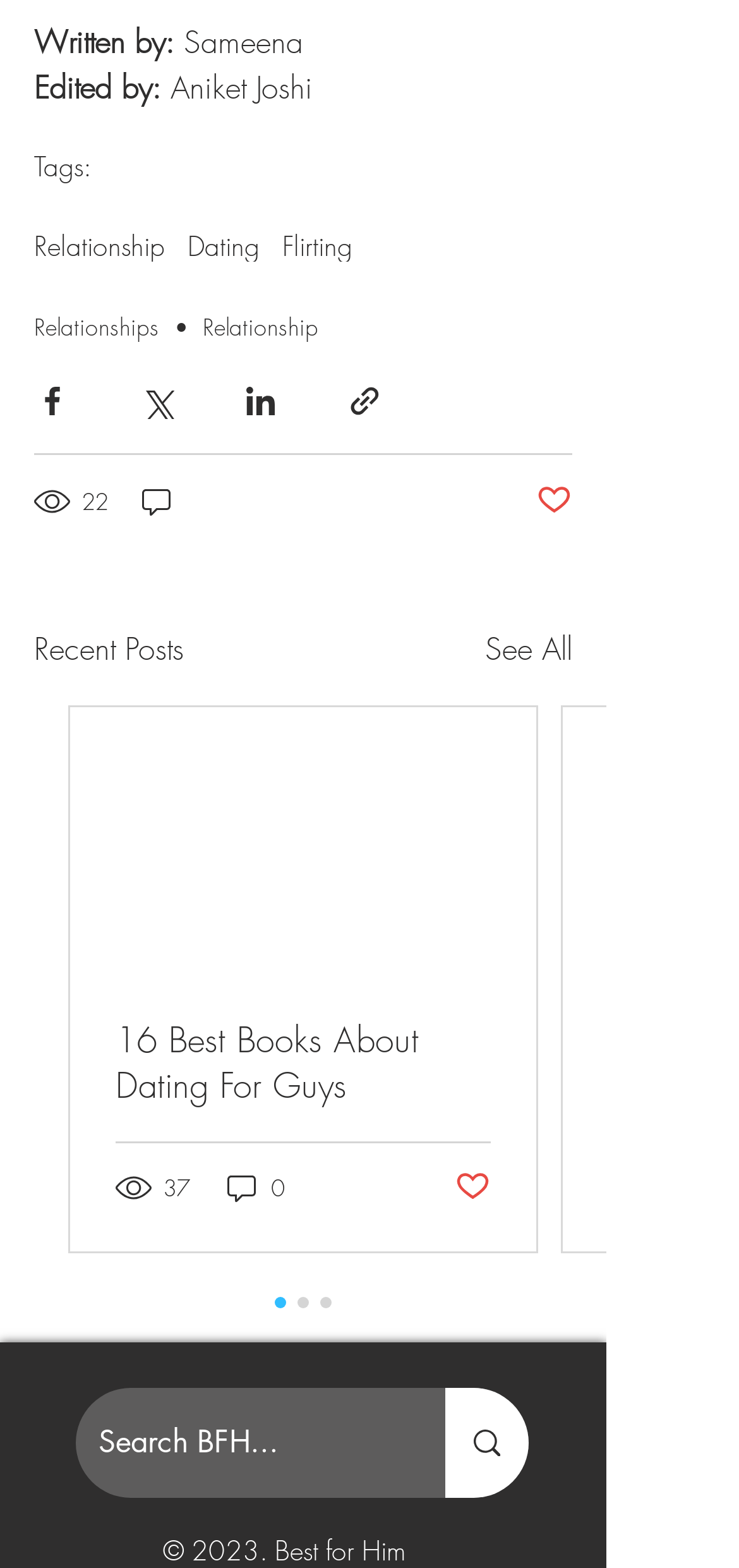What is the purpose of the buttons 'Share via Facebook', 'Share via Twitter', and 'Share via LinkedIn'?
Carefully analyze the image and provide a thorough answer to the question.

The buttons 'Share via Facebook', 'Share via Twitter', and 'Share via LinkedIn' are social media sharing buttons that allow users to share the article on their respective social media platforms.